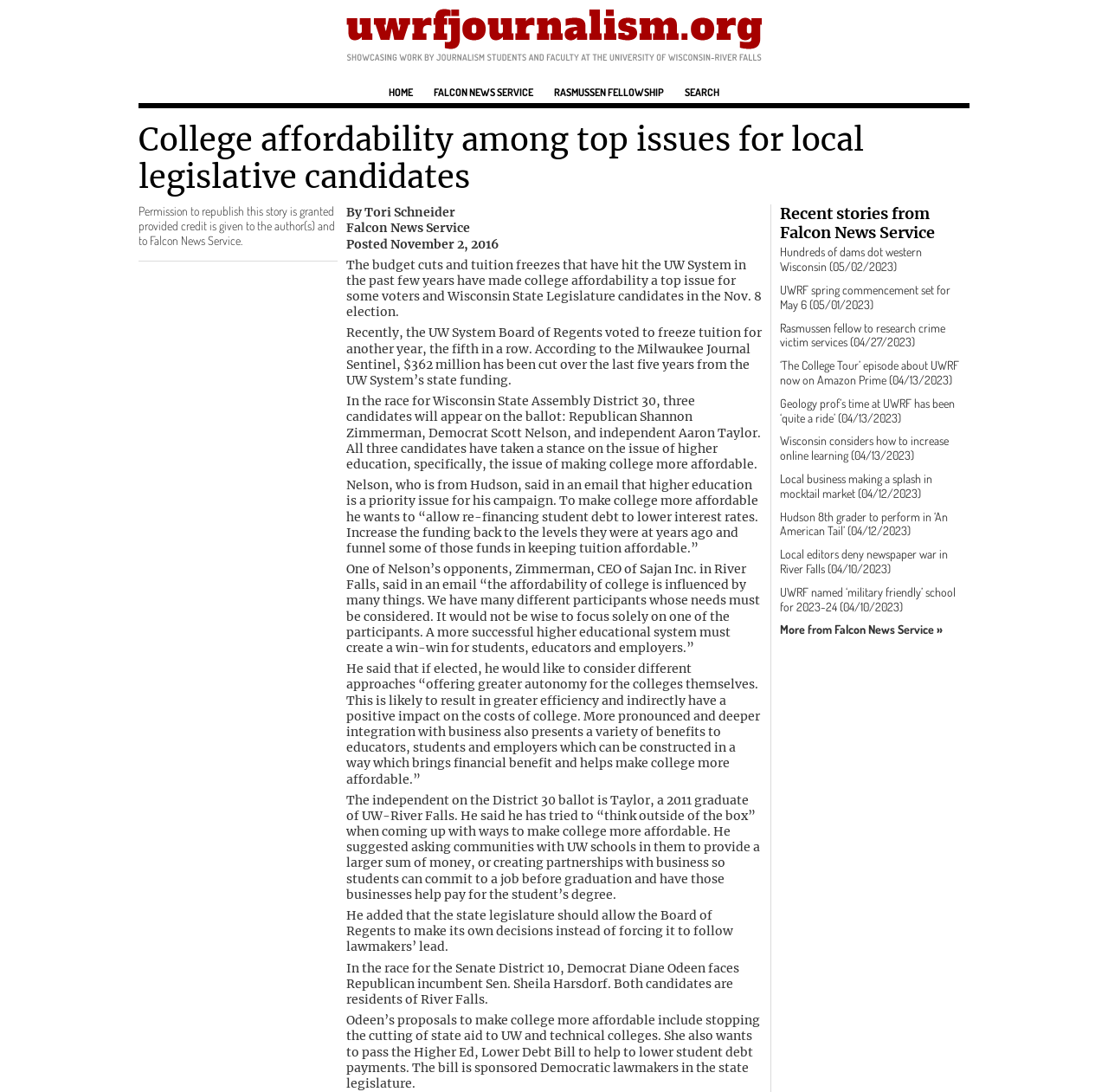Please answer the following question using a single word or phrase: 
What is the name of the fellowship mentioned in the article?

Rasmussen Fellowship